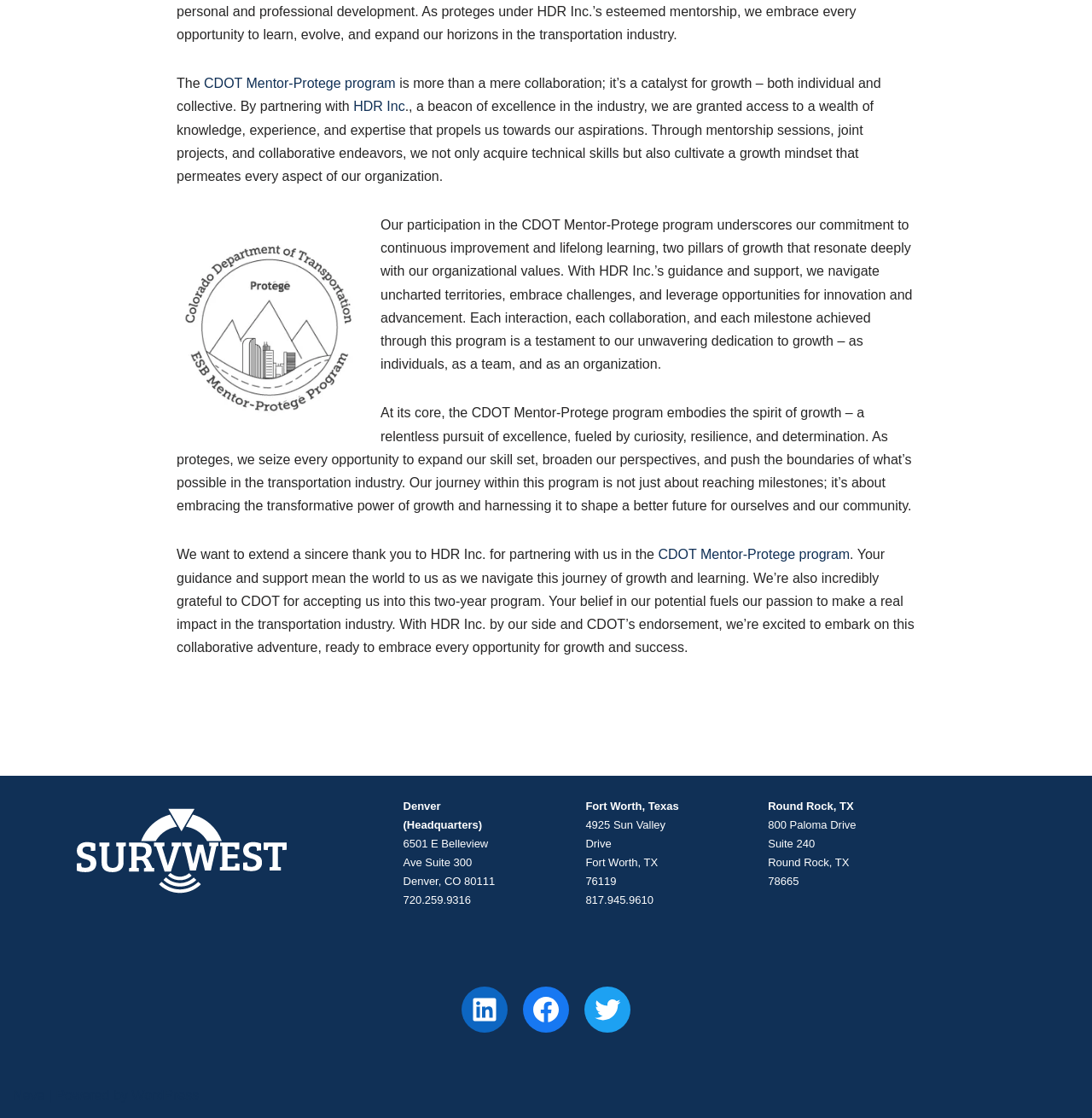Predict the bounding box of the UI element based on this description: "HDR Inc".

[0.324, 0.089, 0.371, 0.102]